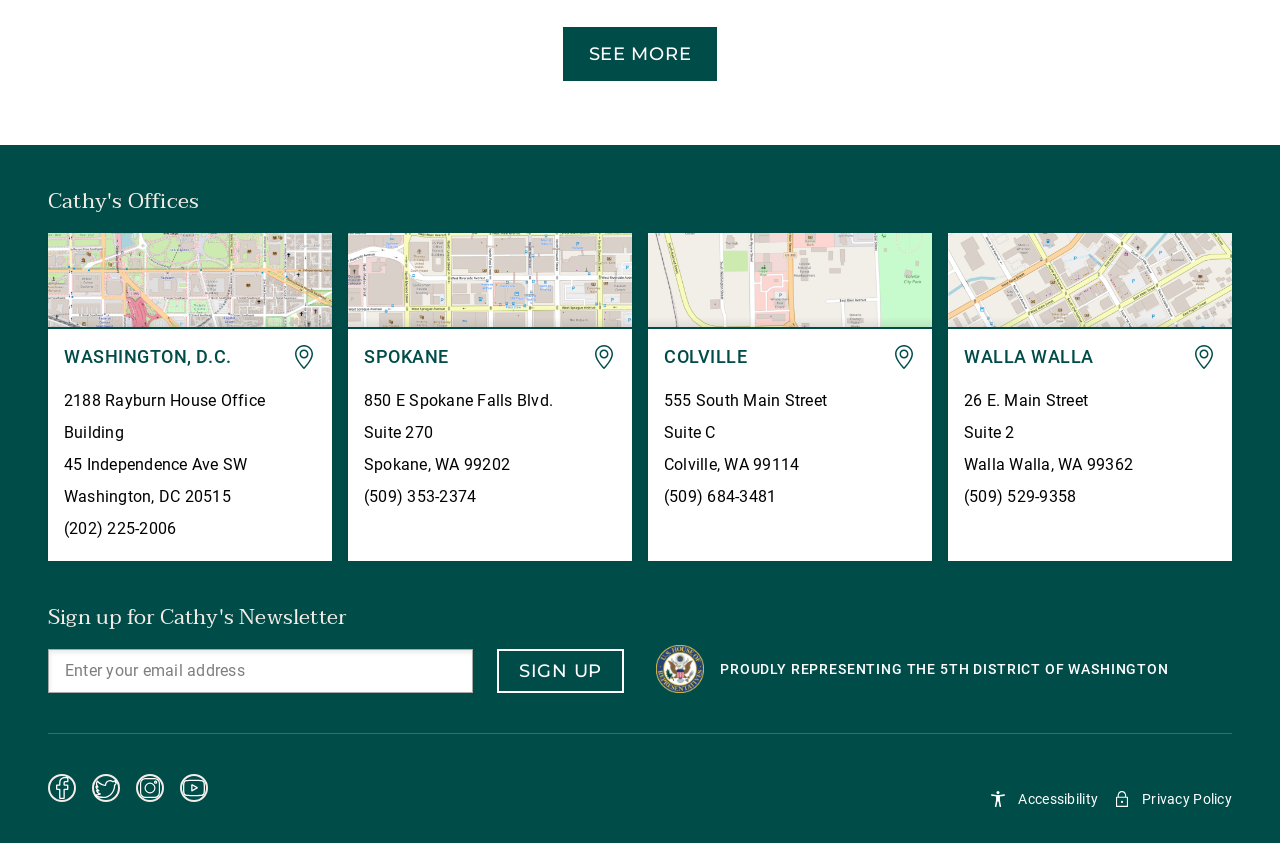Locate the bounding box coordinates of the element's region that should be clicked to carry out the following instruction: "Follow Cathy on Facebook". The coordinates need to be four float numbers between 0 and 1, i.e., [left, top, right, bottom].

[0.038, 0.918, 0.059, 0.962]